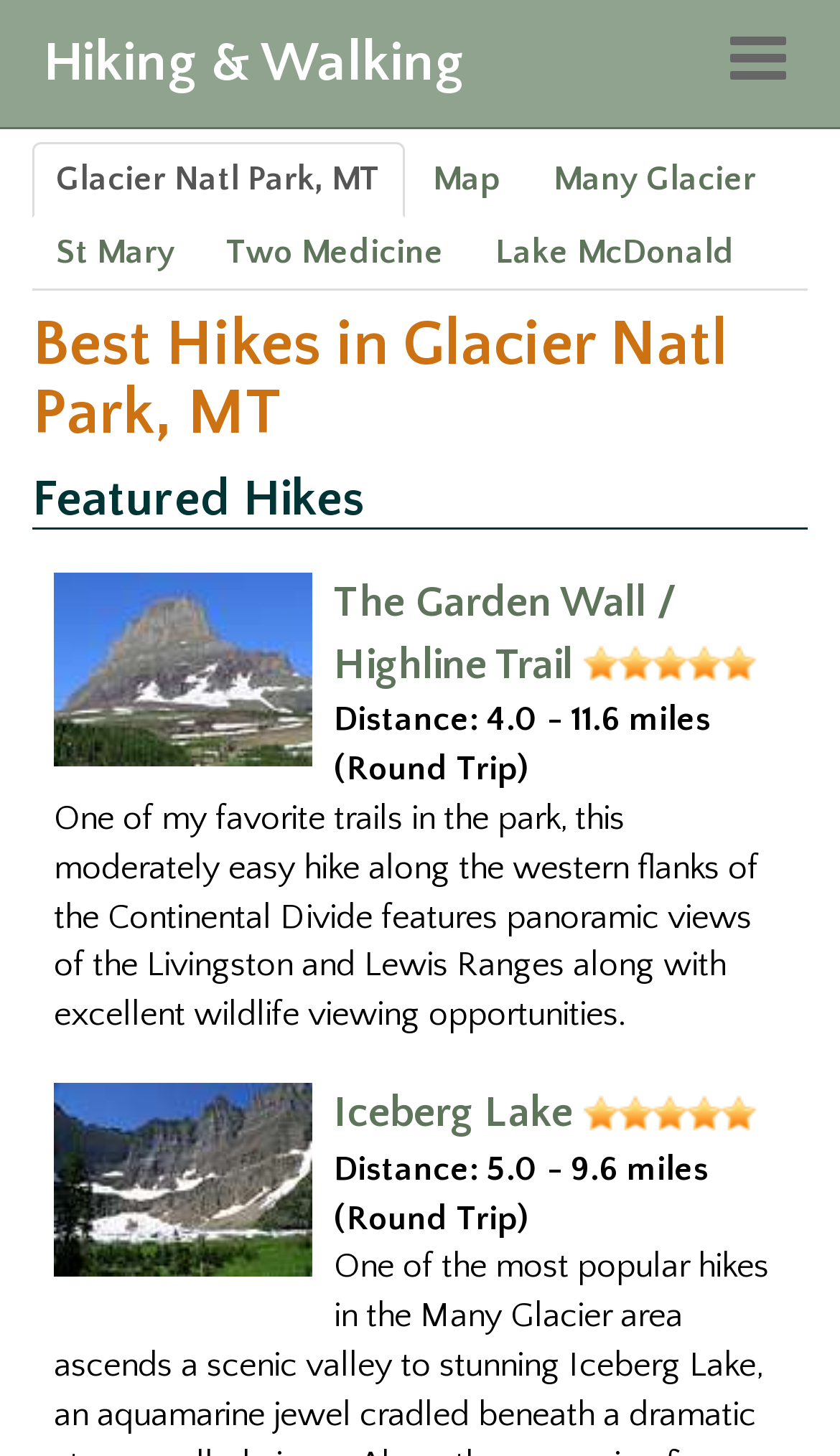Using the information in the image, give a detailed answer to the following question: What is the elevation of Clements Mountain?

The elevation of Clements Mountain can be found in the link 'Looking back at Clements Mountain (8,760-ft.) towering above the Logan Pass area' which is a parent element of the image.